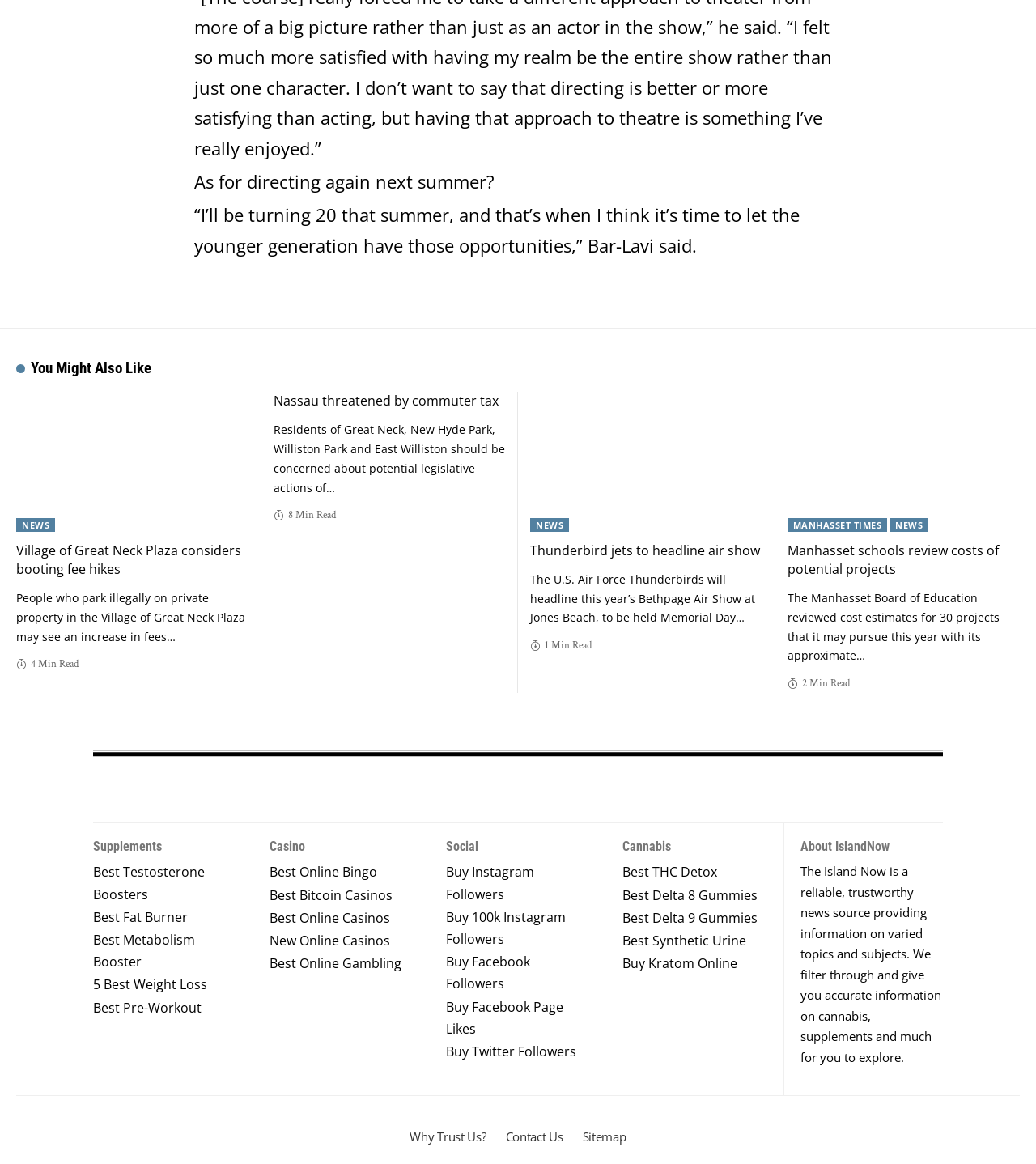Please provide a comprehensive answer to the question based on the screenshot: How many minutes does it take to read the article 'Thunderbird jets to headline air show'?

I found a static text '1 Min Read' near the link 'Thunderbird jets to headline air show', which indicates the estimated reading time of the article.